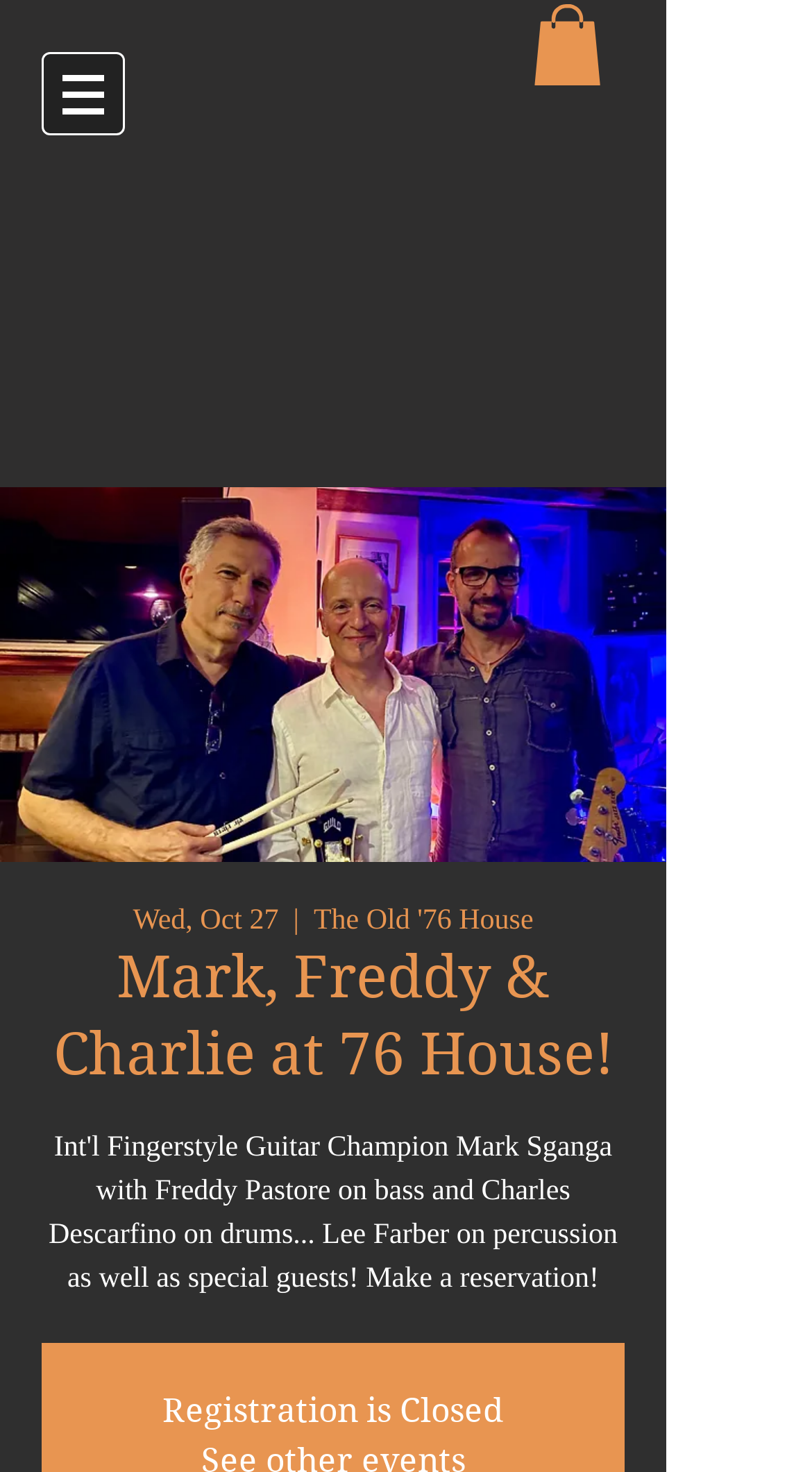What is the name of the event?
Answer the question with as much detail as you can, using the image as a reference.

I found the name of the event by looking at the heading element that says 'Mark, Freddy & Charlie at 76 House!' which is located at the top of the page.